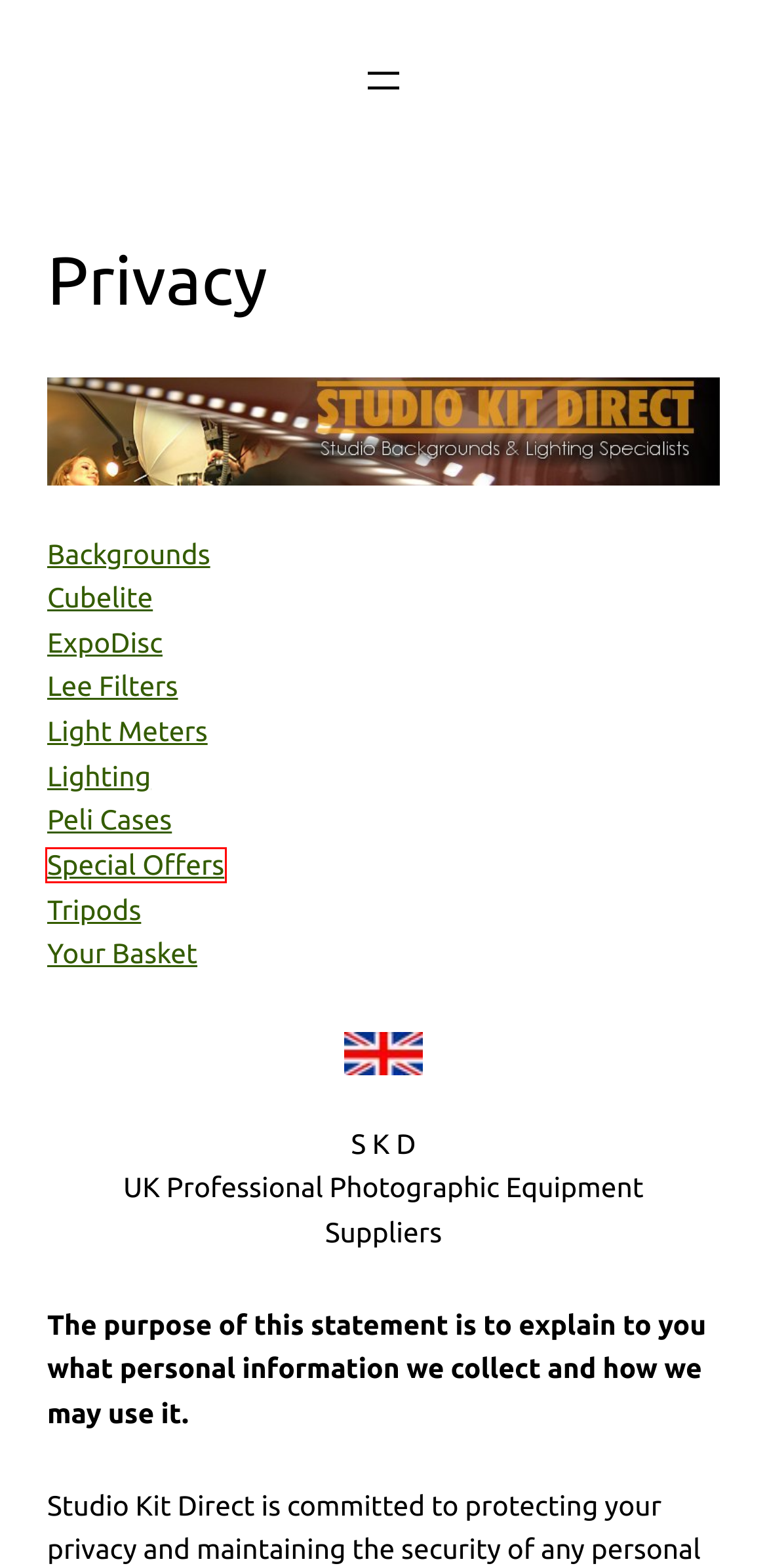Analyze the screenshot of a webpage featuring a red rectangle around an element. Pick the description that best fits the new webpage after interacting with the element inside the red bounding box. Here are the candidates:
A. Special Offers - StudioKitDirect. UK Professional Photography Supplies from Studio Kit Direct
B. Cubelite - StudioKitDirect. UK Professional Photography Supplies from Studio Kit Direct
C. Your Basket - StudioKitDirect. UK Professional Photography Supplies from Studio Kit Direct
D. Tripods - StudioKitDirect. UK Professional Photography Supplies from Studio Kit Direct
E. Lighting - StudioKitDirect. UK Professional Photography Supplies from Studio Kit Direct
F. Light Meters - StudioKitDirect. UK Professional Photography Supplies from Studio Kit Direct
G. ExpoDisc - StudioKitDirect. UK Professional Photography Supplies from Studio Kit Direct
H. Lee Filters - StudioKitDirect. UK Professional Photography Supplies from Studio Kit Direct

A